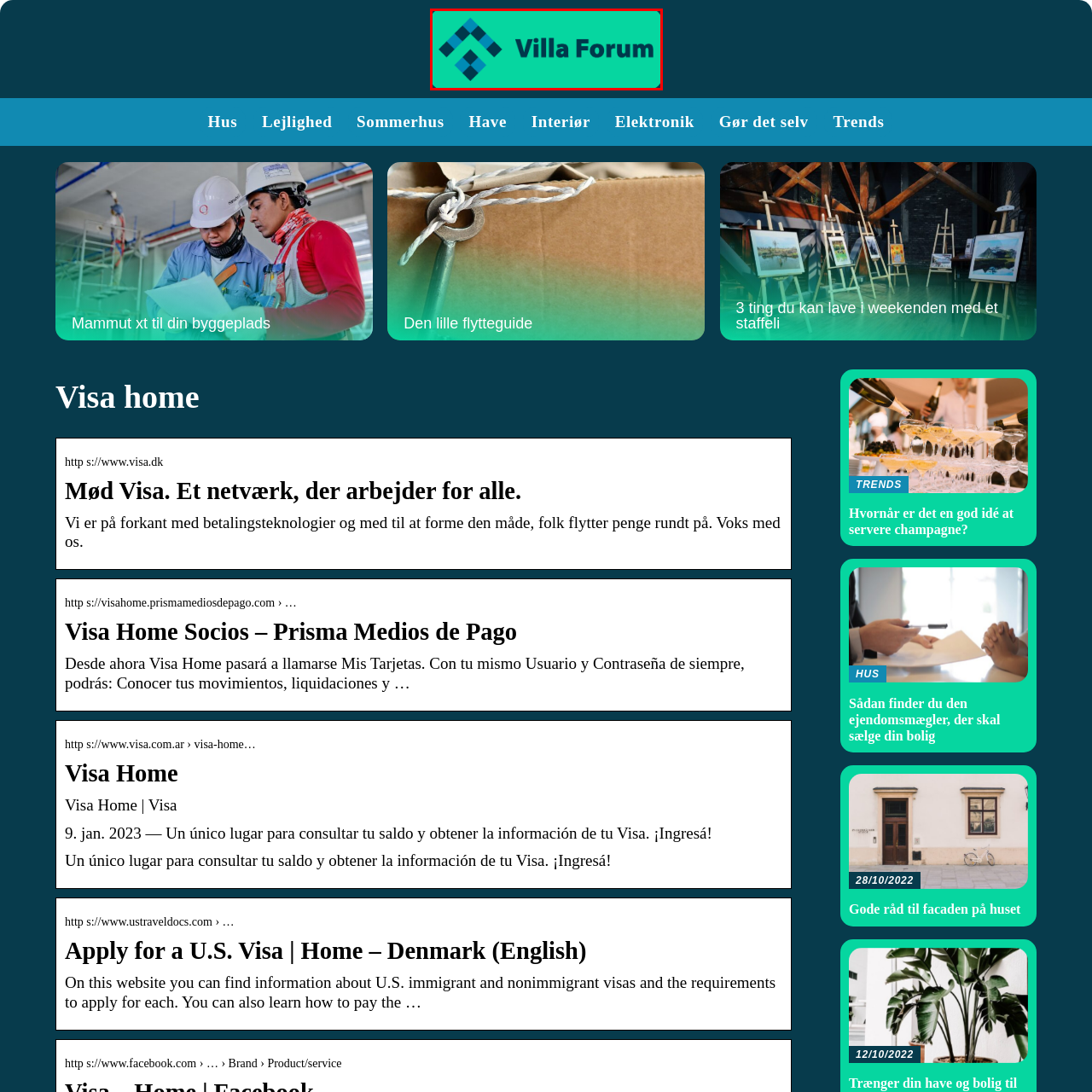Elaborate on the details of the image that is highlighted by the red boundary.

The image prominently features a logo or badge for "Villa Forum," presented against a vibrant turquoise background. The design incorporates a stylized geometric shape resembling roofs or an abstract representation of a house, rendered in shades of blue. This visual identity emphasizes themes of community and residence. The bold text "Villa Forum" is displayed alongside the graphic, suggesting a platform or service related to properties, possibly aimed at facilitating connections within a residential community or housing market. The overall look is modern and inviting, reflecting a commitment to creating a cohesive community environment.